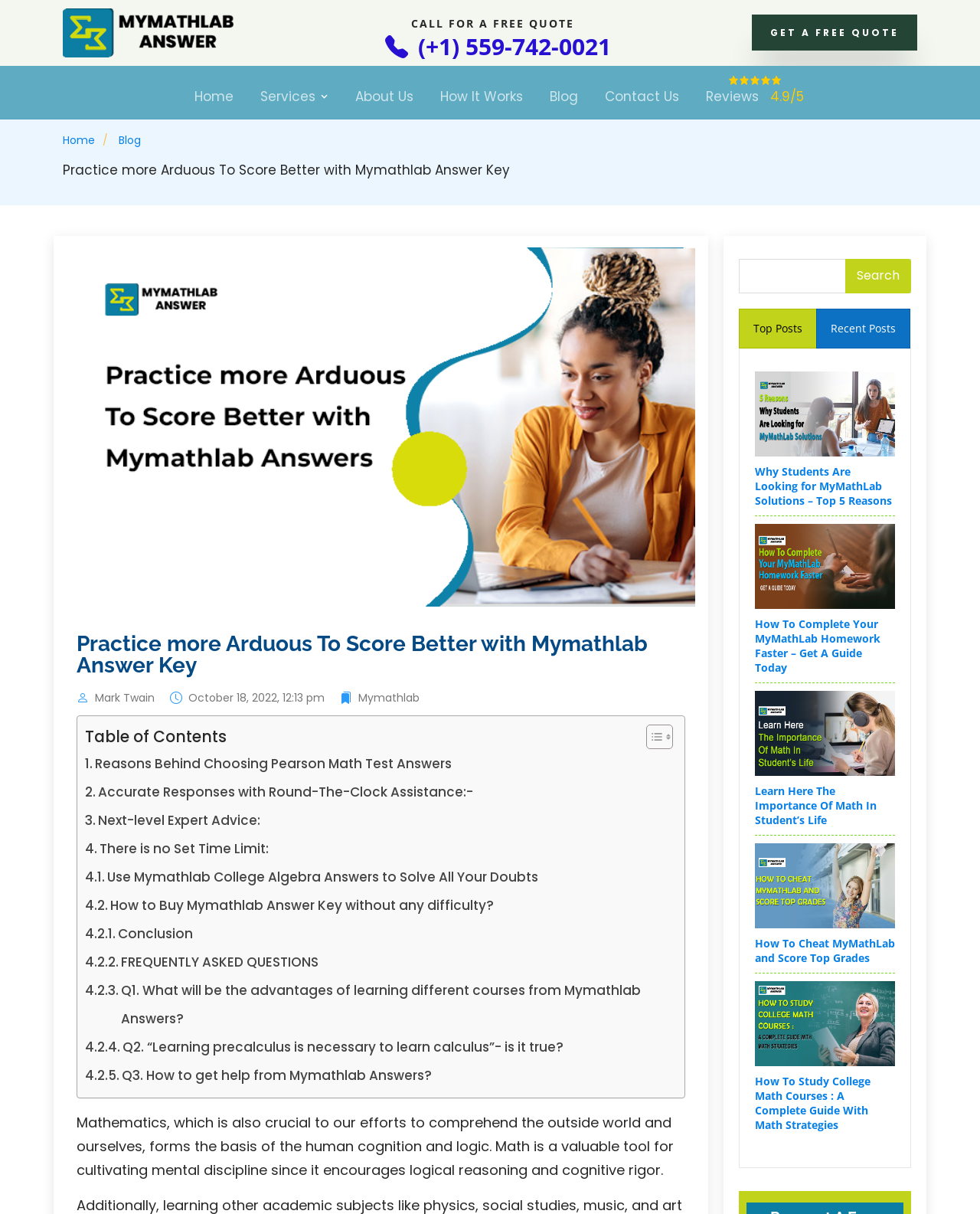How many tabs are available in the tab list?
From the image, provide a succinct answer in one word or a short phrase.

2